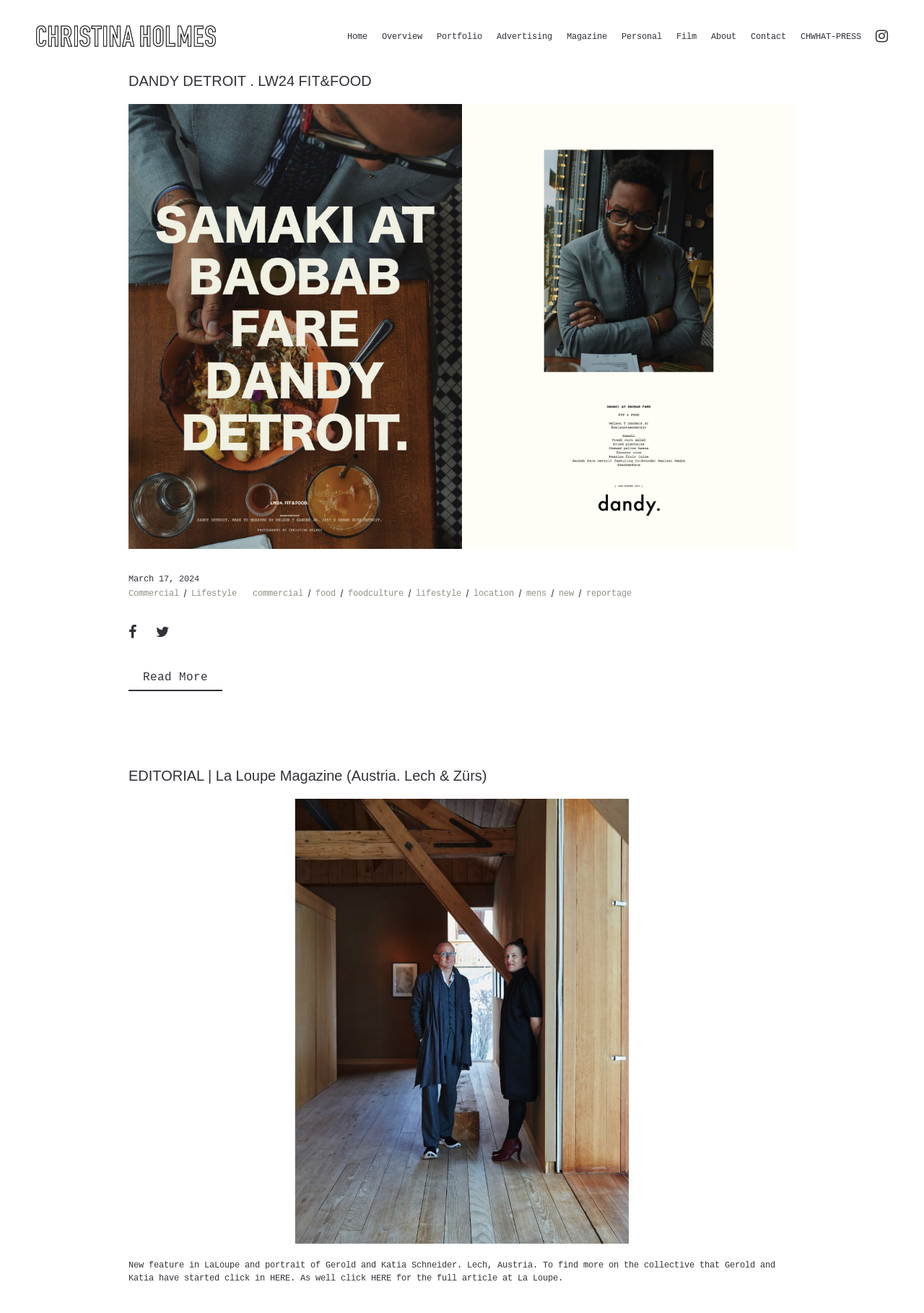From the details in the image, provide a thorough response to the question: What is the date of the first project?

The date of the first project is March 17, 2024, which is indicated by the StaticText element on the webpage. This date is likely associated with the project titled 'DANDY DETROIT. LW24 FIT&FOOD'.